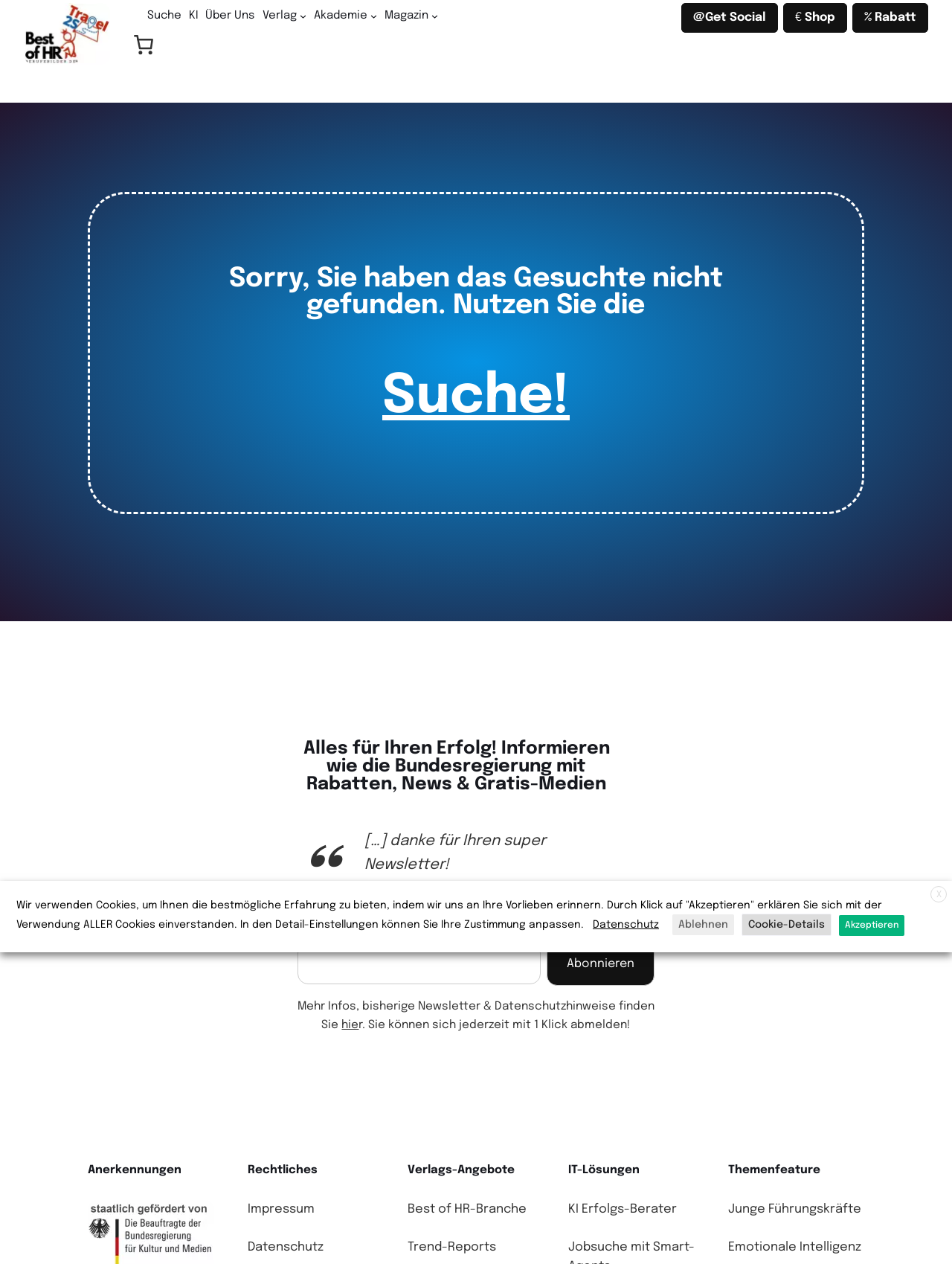Explain the webpage in detail, including its primary components.

This webpage appears to be an error page, as indicated by the meta description "Seite nicht gefunden" which translates to "Page not found". 

At the top left of the page, there is a figure element with a link and a navigation menu with several links, including "Suche" (Search), "KI" (Artificial Intelligence), "Über Uns" (About Us), "Verlag" (Publisher), "Akademie" (Academy), and "Magazin" (Magazine). Each of these links has a corresponding button for a submenu.

Below the navigation menu, there is a button with an image, and to the right of it, there are three links: "@Get Social", "€ Shop", and "% Rabatt" (Discount).

The main content of the page is a heading that apologizes for not finding what the user was looking for, and suggests using the search function. Below this heading, there is a link to search again.

Further down, there is a section with a heading that says "Alles für Ihren Erfolg!" (Everything for your success!), which appears to be a promotional section. It includes a blockquote with a testimonial, a link to the Press and Information Office of the Federal Government, and a textbox with a button to subscribe to a newsletter.

Below this section, there are several headings and links to different topics, including "Anerkennungen" (Recognitions), "Rechtliches" (Legal), "Verlags-Angebote" (Publisher's Offers), "IT-Lösungen" (IT Solutions), and "Themenfeature" (Theme Feature).

At the bottom of the page, there is a dialog box for cookie consent, which includes buttons to accept, reject, or customize cookie settings.